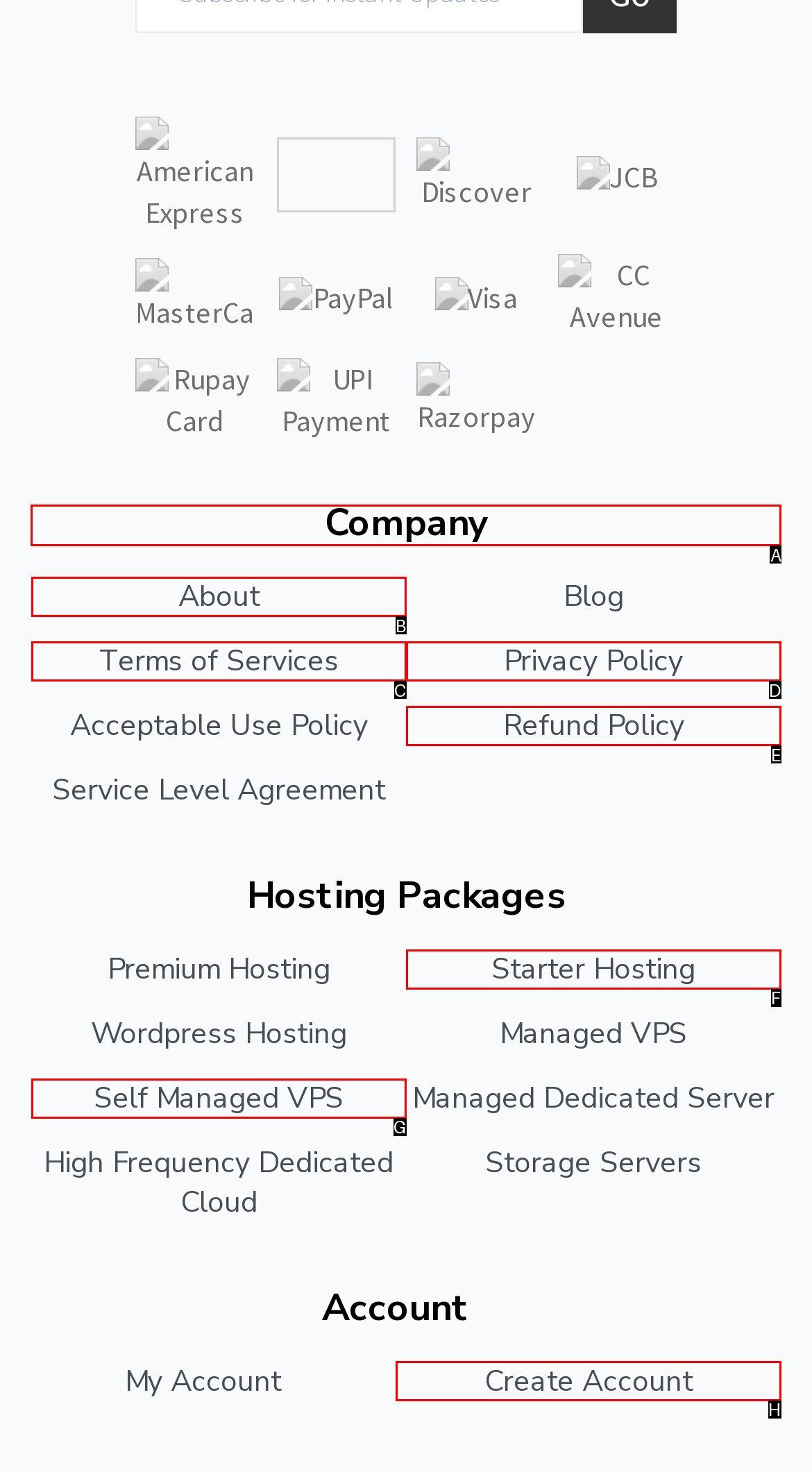Identify the correct UI element to click for the following task: View company information Choose the option's letter based on the given choices.

A